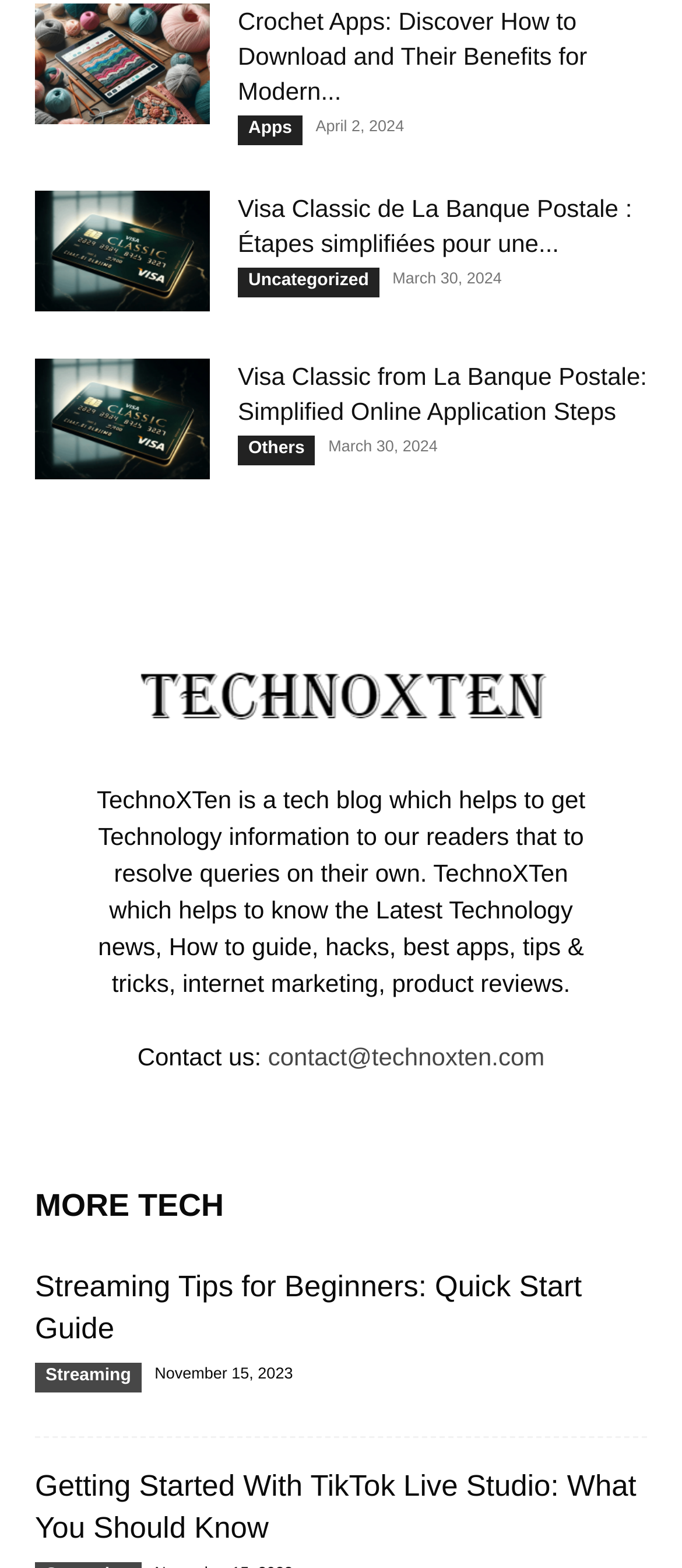Please find the bounding box coordinates for the clickable element needed to perform this instruction: "Click on the link to learn about Crochet Apps".

[0.349, 0.005, 0.861, 0.067]